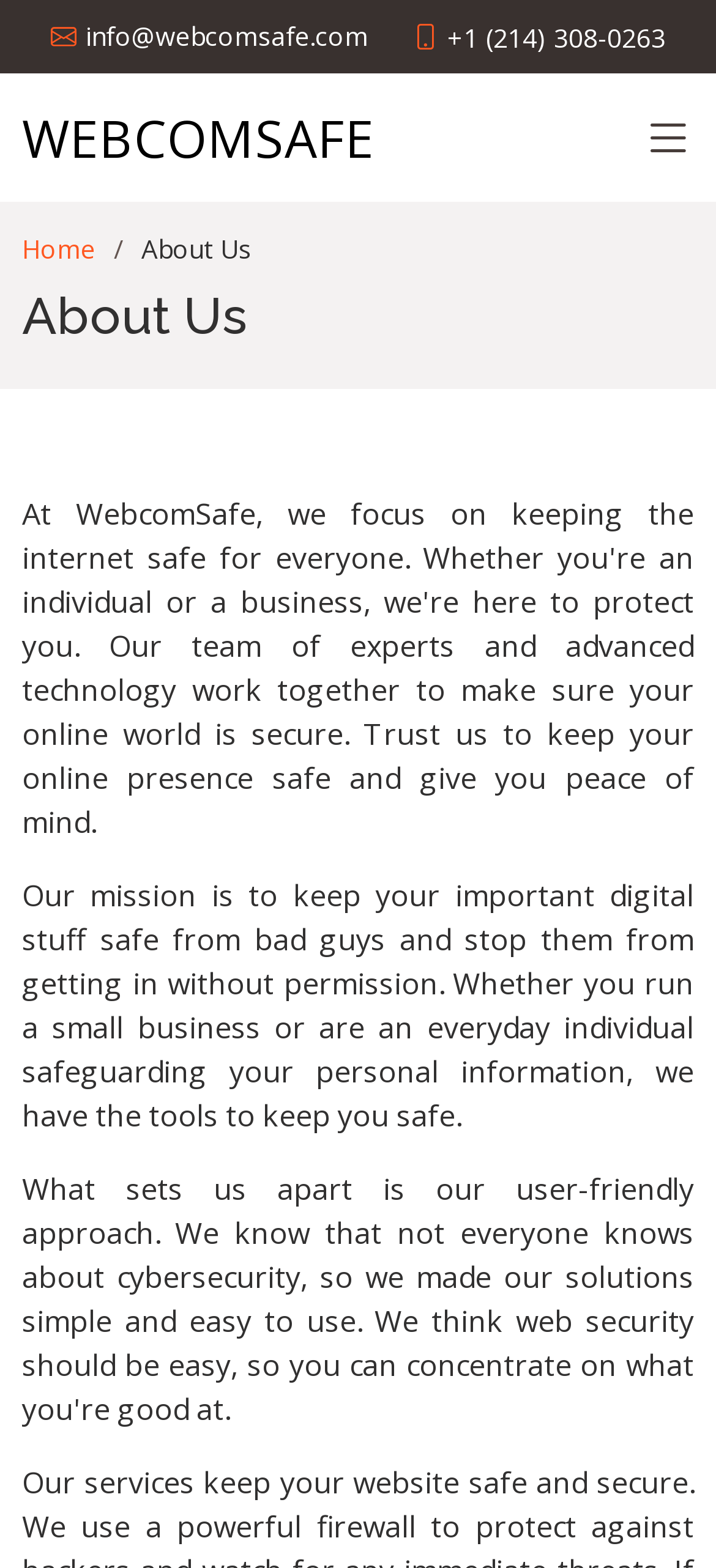Please specify the bounding box coordinates in the format (top-left x, top-left y, bottom-right x, bottom-right y), with values ranging from 0 to 1. Identify the bounding box for the UI component described as follows: WEBCOMSAFE

[0.031, 0.066, 0.523, 0.11]